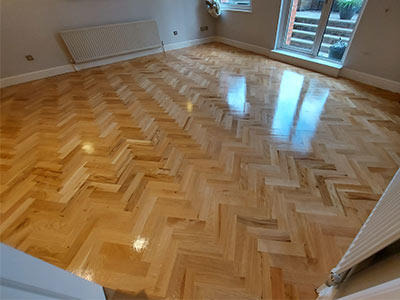Refer to the image and answer the question with as much detail as possible: What is the effect of the large windows in the room?

The large windows in the room allow for ample natural light, which creates a warm and inviting atmosphere, making the space feel more welcoming and comfortable.